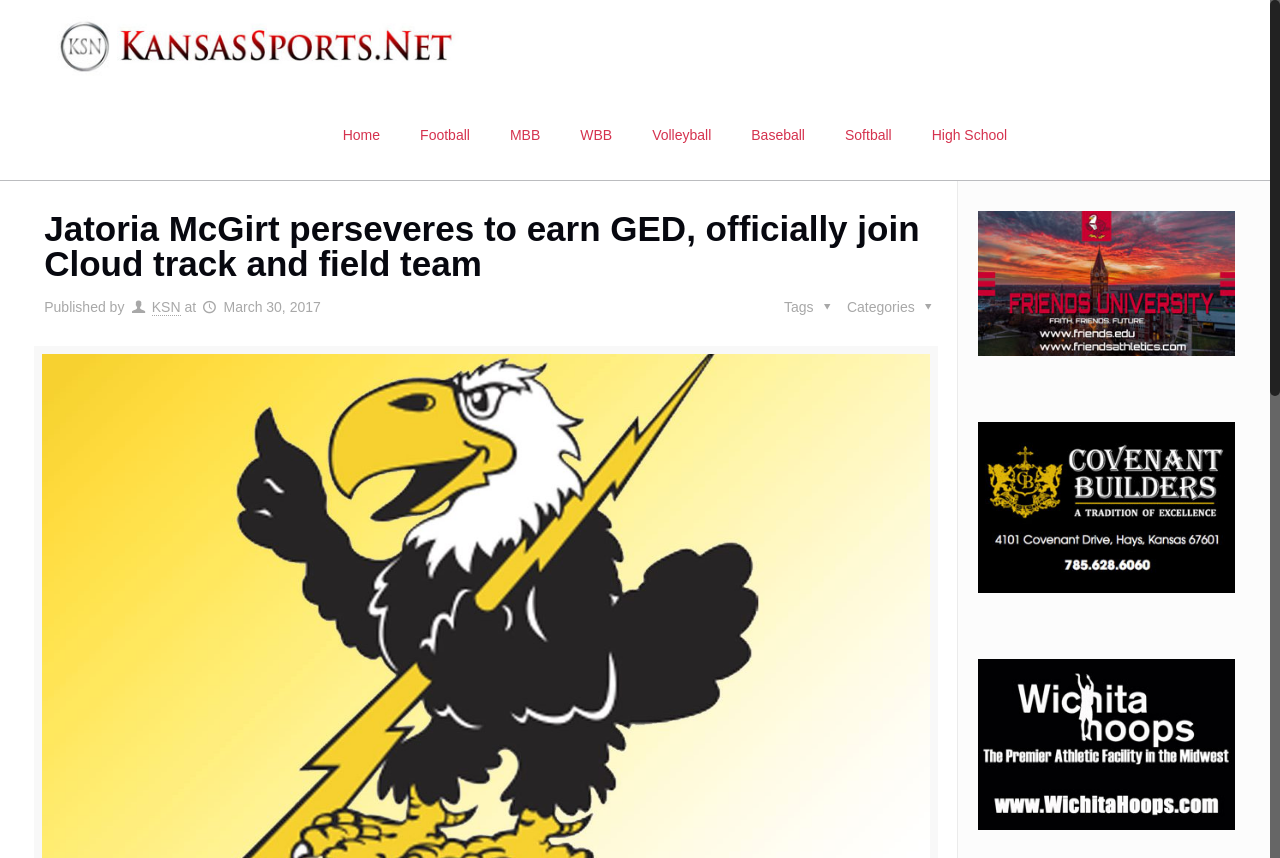Predict the bounding box coordinates of the UI element that matches this description: "High School". The coordinates should be in the format [left, top, right, bottom] with each value between 0 and 1.

[0.712, 0.105, 0.802, 0.21]